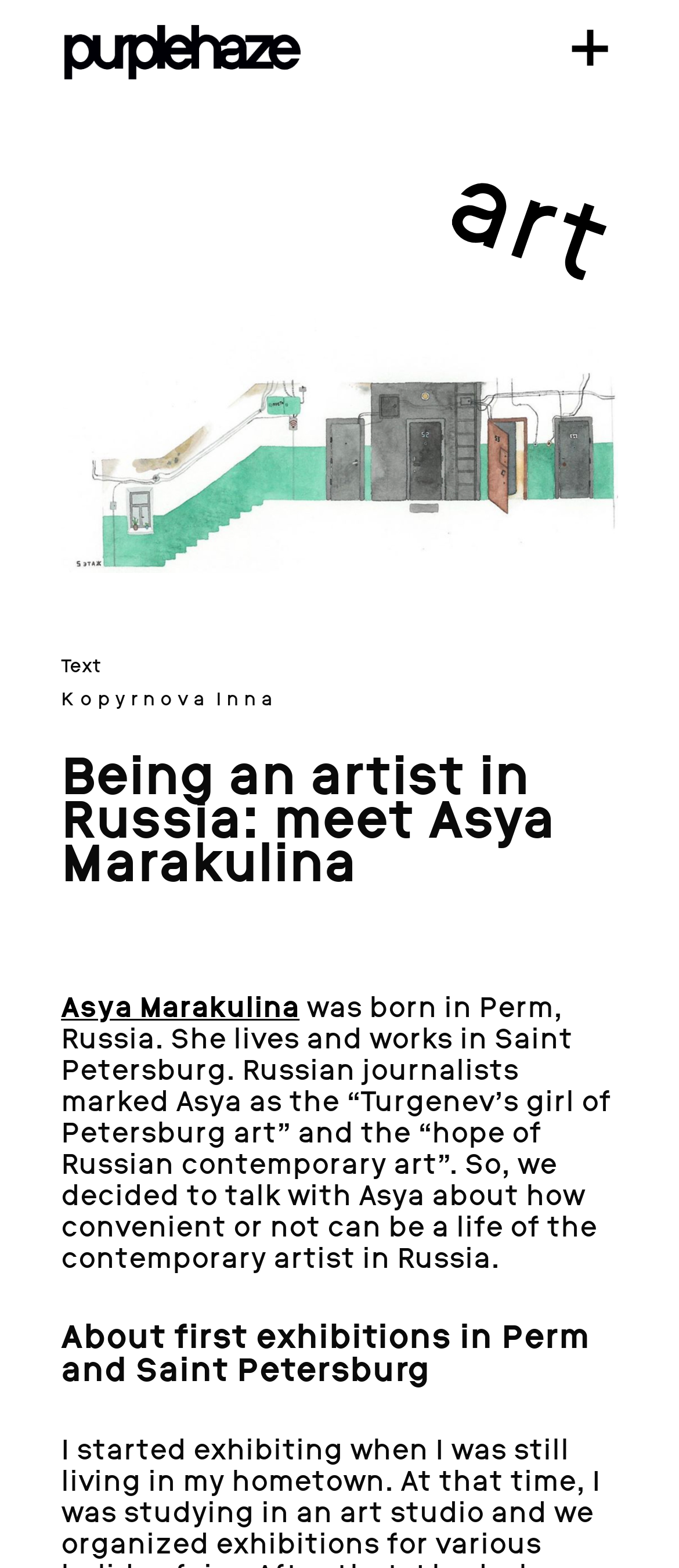Provide a one-word or short-phrase answer to the question:
What is mentioned as Asya Marakulina's nickname?

Turgenev's girl of Petersburg art